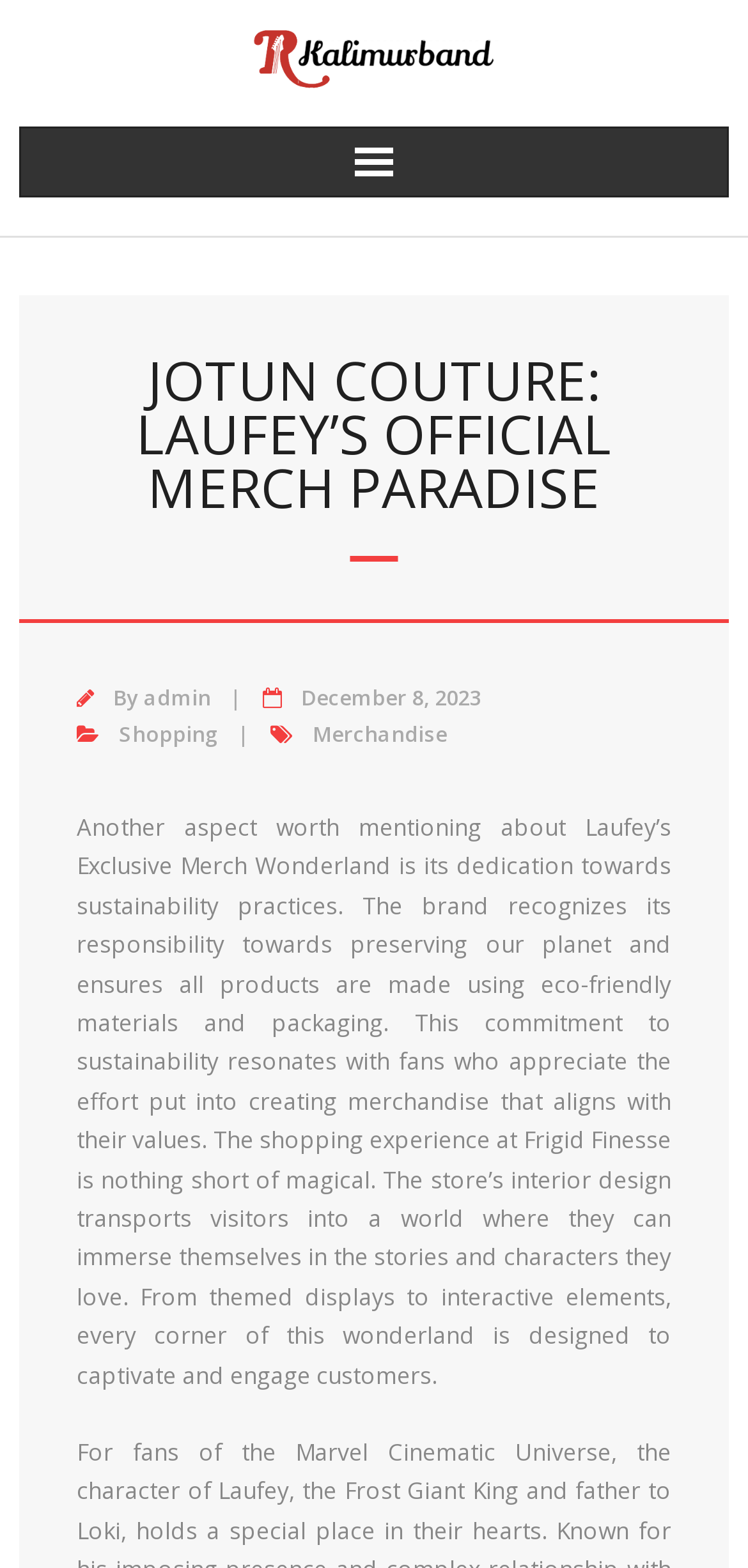Please answer the following question using a single word or phrase: 
What is the name of the brand mentioned?

Laufey